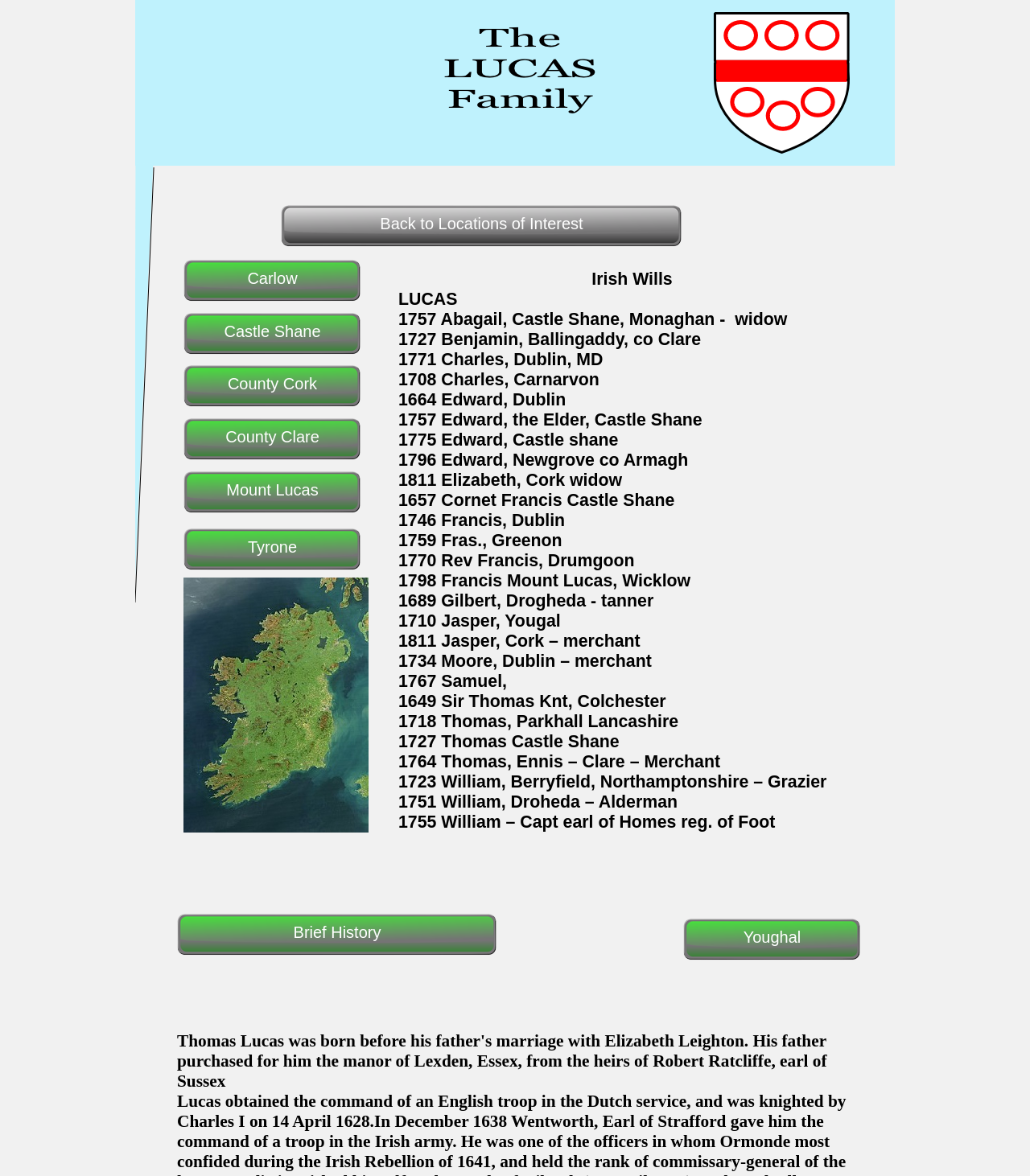Please determine the bounding box coordinates of the clickable area required to carry out the following instruction: "Visit the Tyrone webpage". The coordinates must be four float numbers between 0 and 1, represented as [left, top, right, bottom].

[0.178, 0.449, 0.35, 0.485]